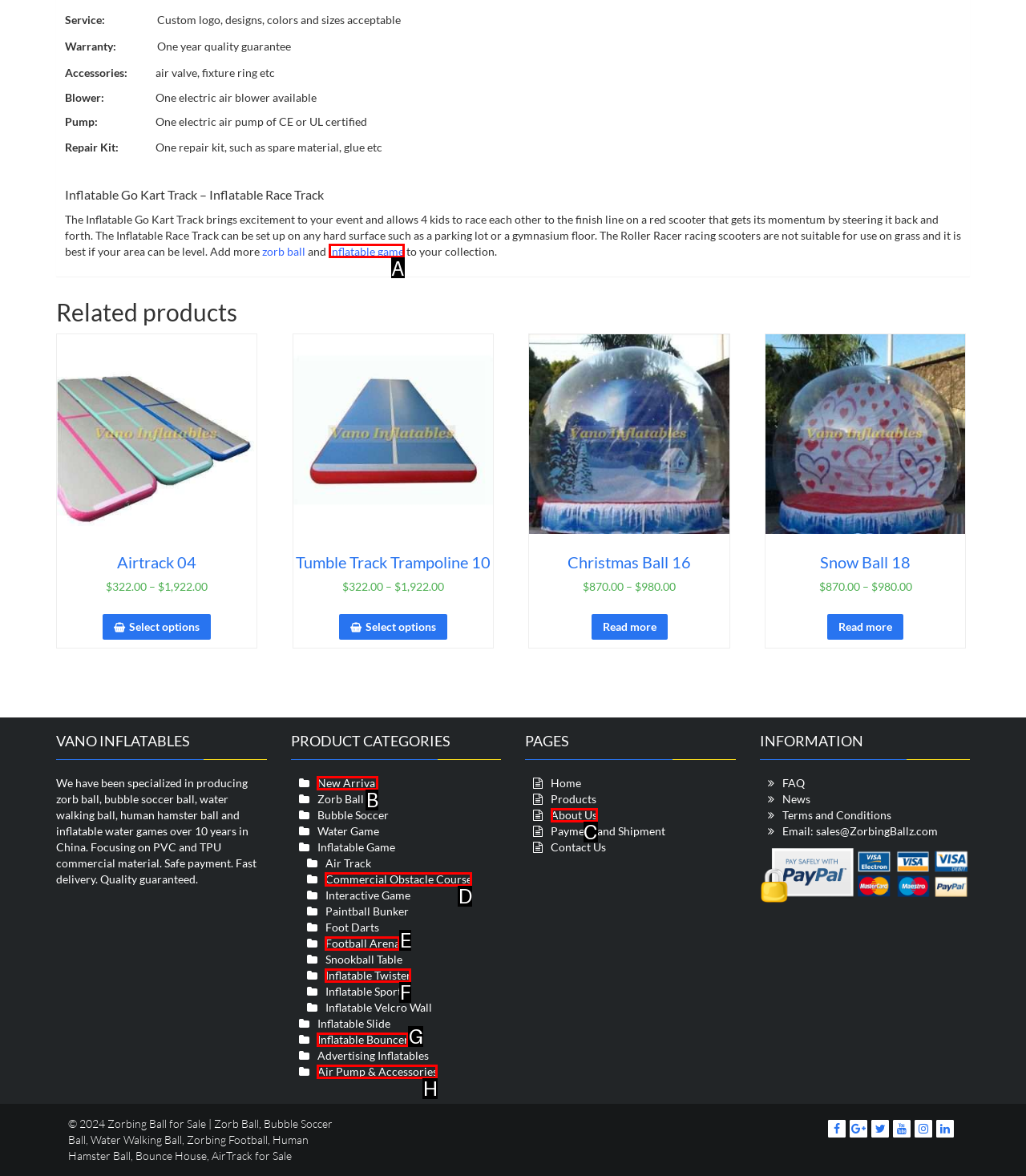From the given choices, determine which HTML element aligns with the description: alt="Blackmagic" title="Blackmagic" Respond with the letter of the appropriate option.

None